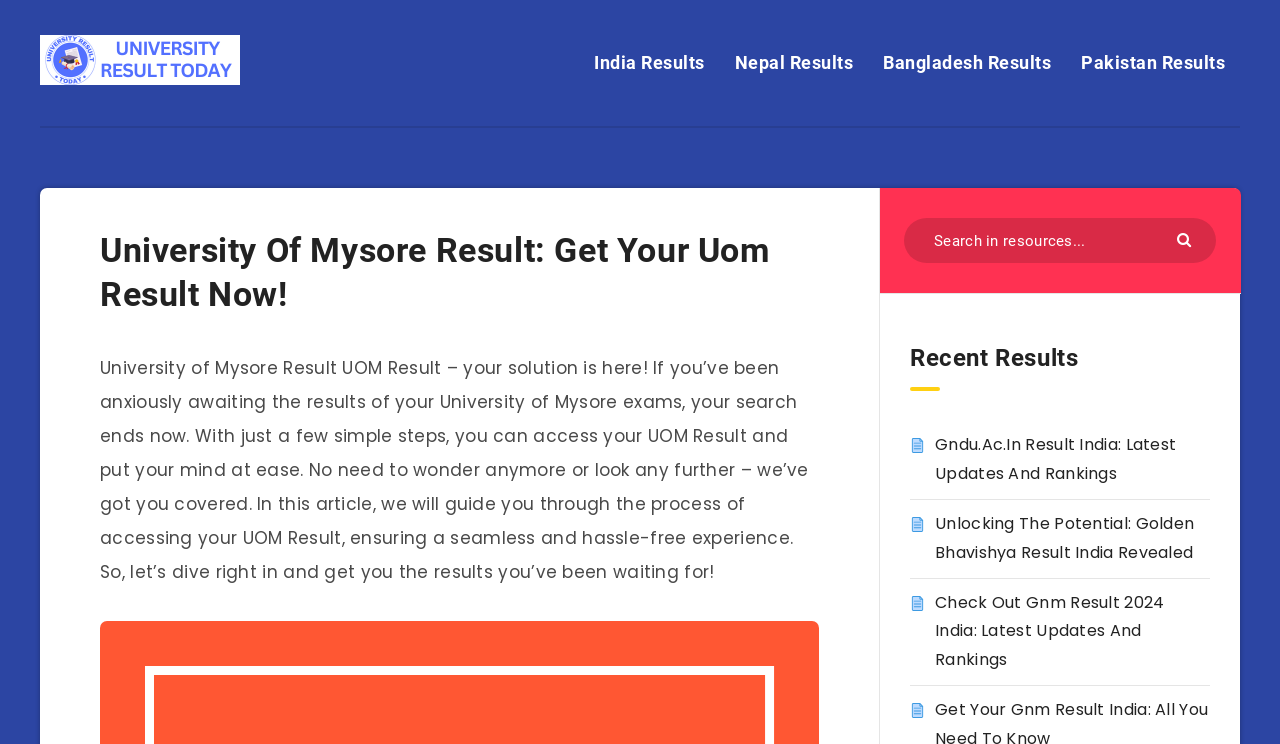Please identify the bounding box coordinates of the clickable area that will fulfill the following instruction: "View Gndu.Ac.In Result India updates". The coordinates should be in the format of four float numbers between 0 and 1, i.e., [left, top, right, bottom].

[0.73, 0.583, 0.919, 0.652]